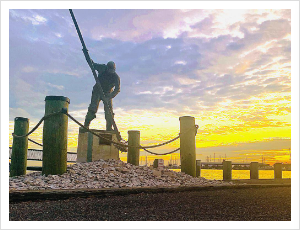What is the name of the organization that organized the Postcard Photo Contest?
Answer briefly with a single word or phrase based on the image.

Main Street Rock Hall